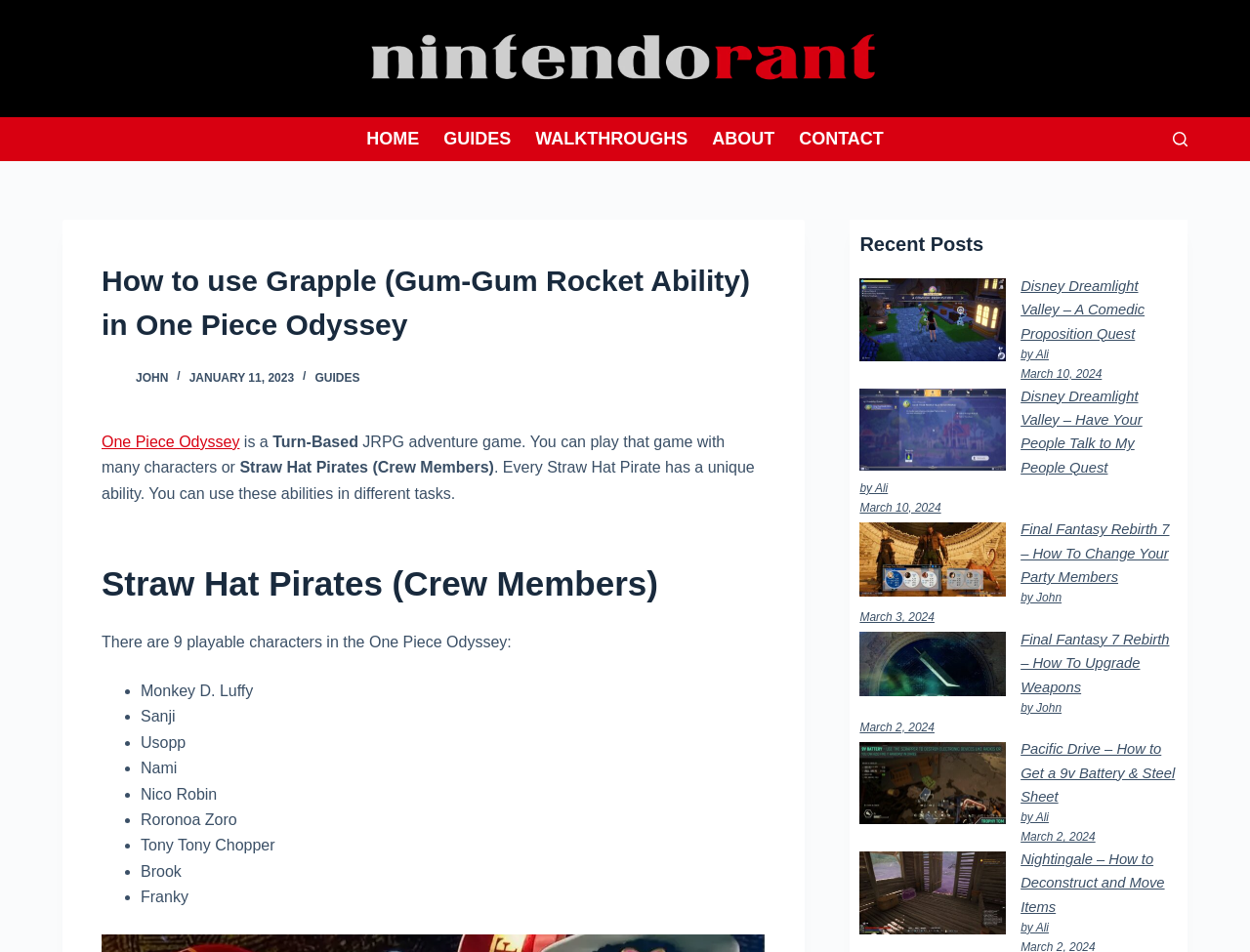Find the bounding box coordinates of the UI element according to this description: "aria-label="Email Address" name="email" placeholder="Email Address"".

None